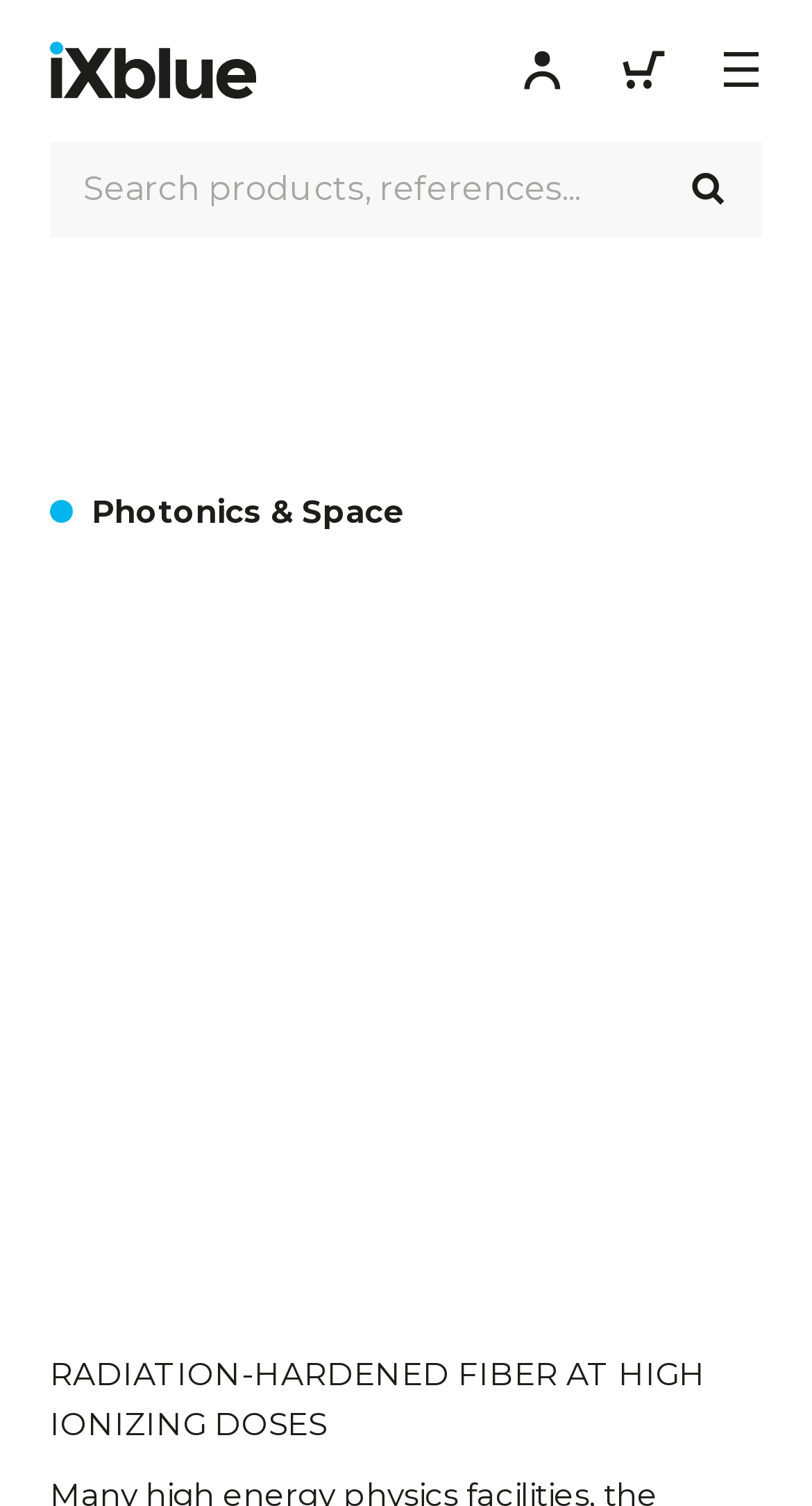What is the company name?
Provide an in-depth answer to the question, covering all aspects.

The company name can be found in the top-left corner of the webpage, where the logo is located. The logo is accompanied by the text 'iXblue'.